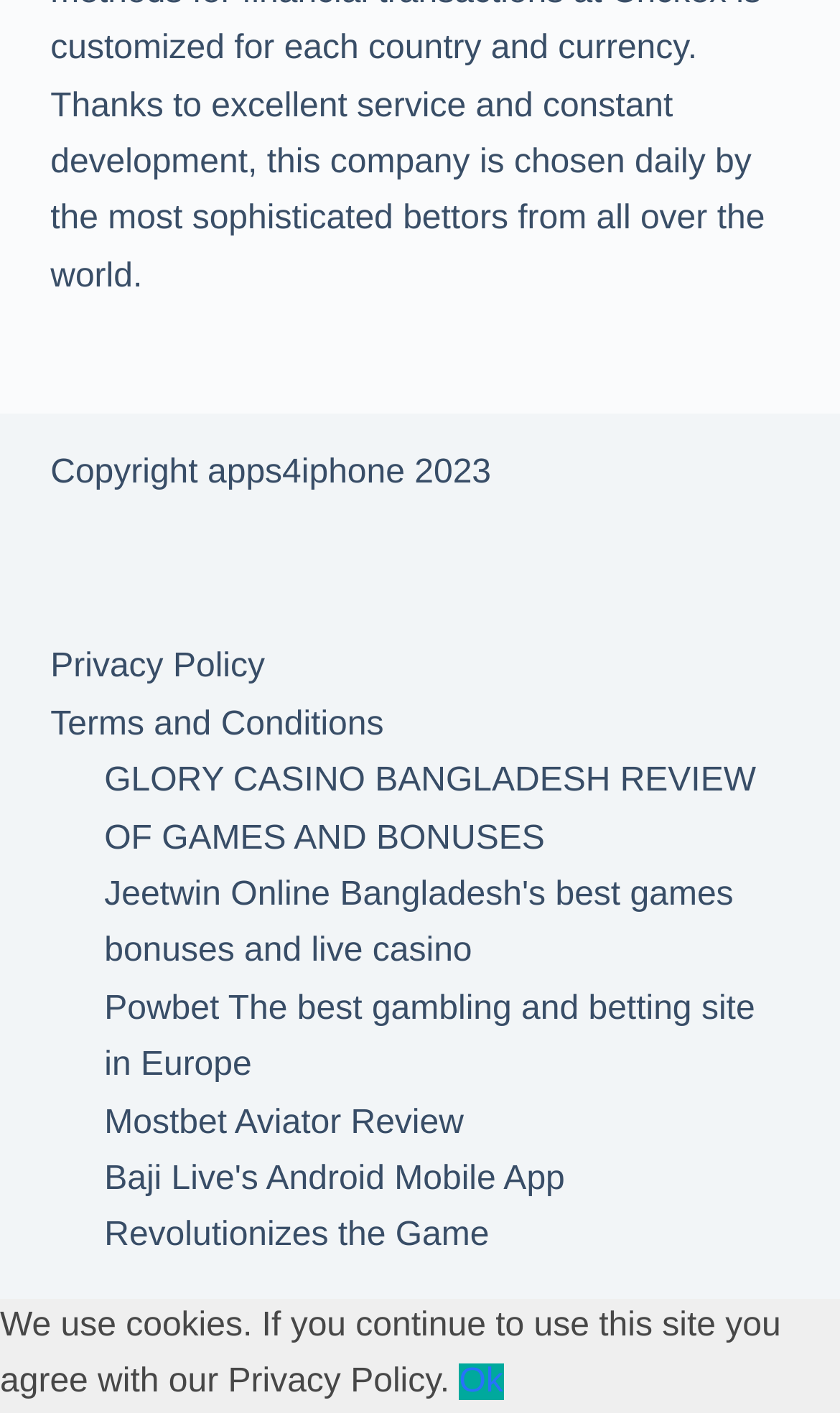Pinpoint the bounding box coordinates of the clickable element to carry out the following instruction: "Read Privacy Policy."

[0.06, 0.46, 0.315, 0.485]